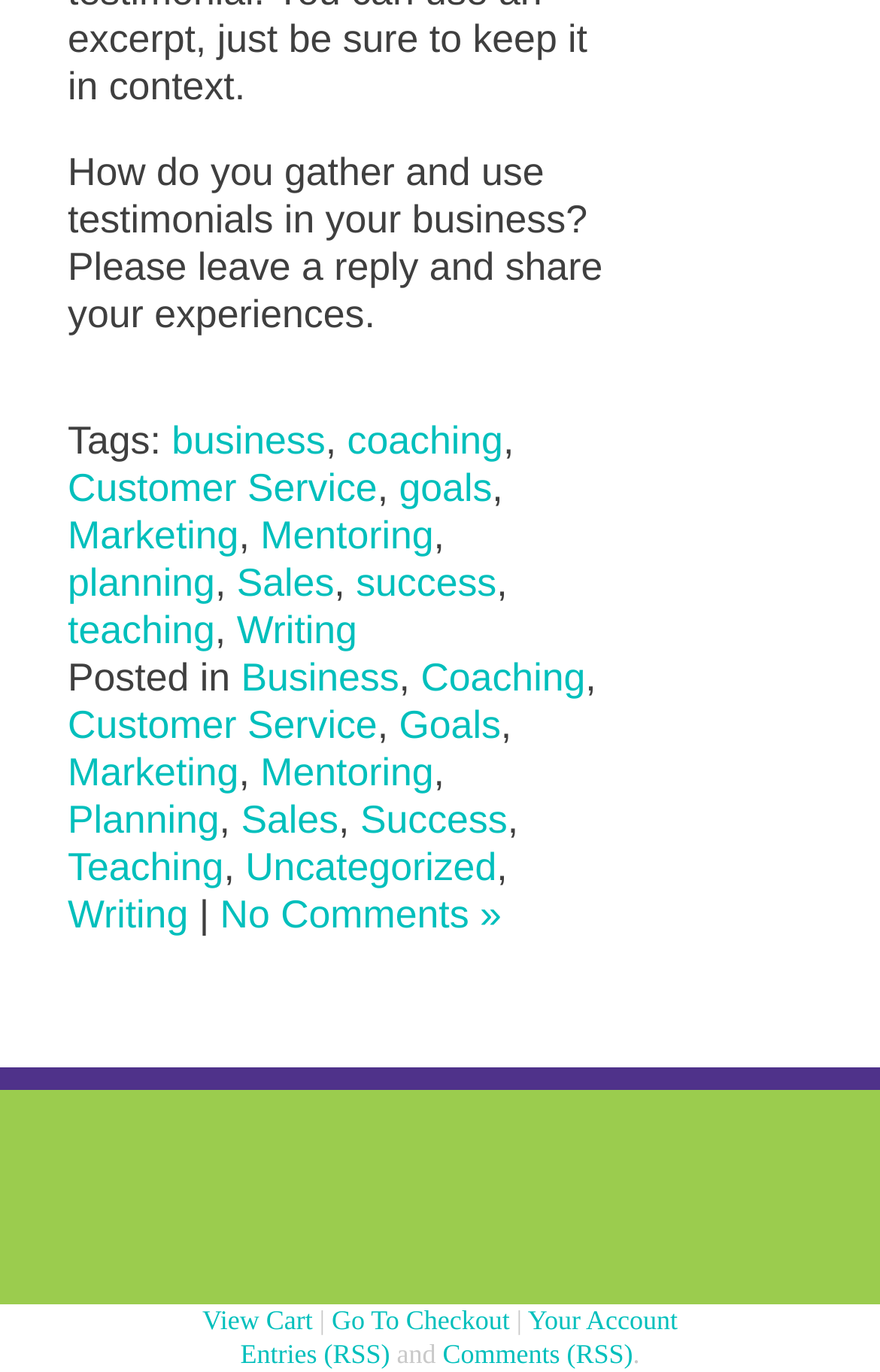Find the bounding box coordinates of the element's region that should be clicked in order to follow the given instruction: "Go to the 'Your Account' page". The coordinates should consist of four float numbers between 0 and 1, i.e., [left, top, right, bottom].

[0.6, 0.951, 0.77, 0.974]